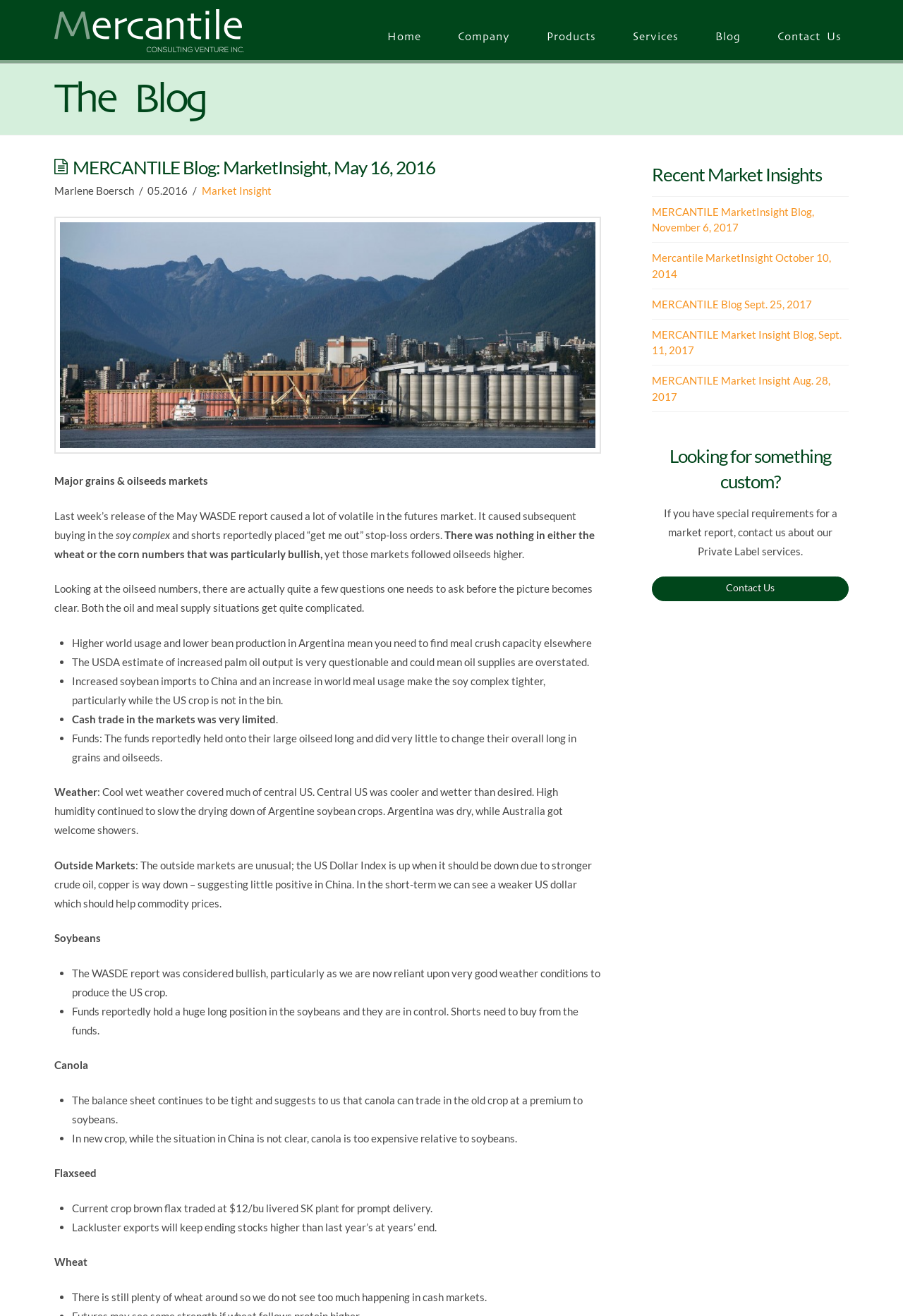Who is the author of the blog post?
Look at the image and answer the question with a single word or phrase.

Marlene Boersch